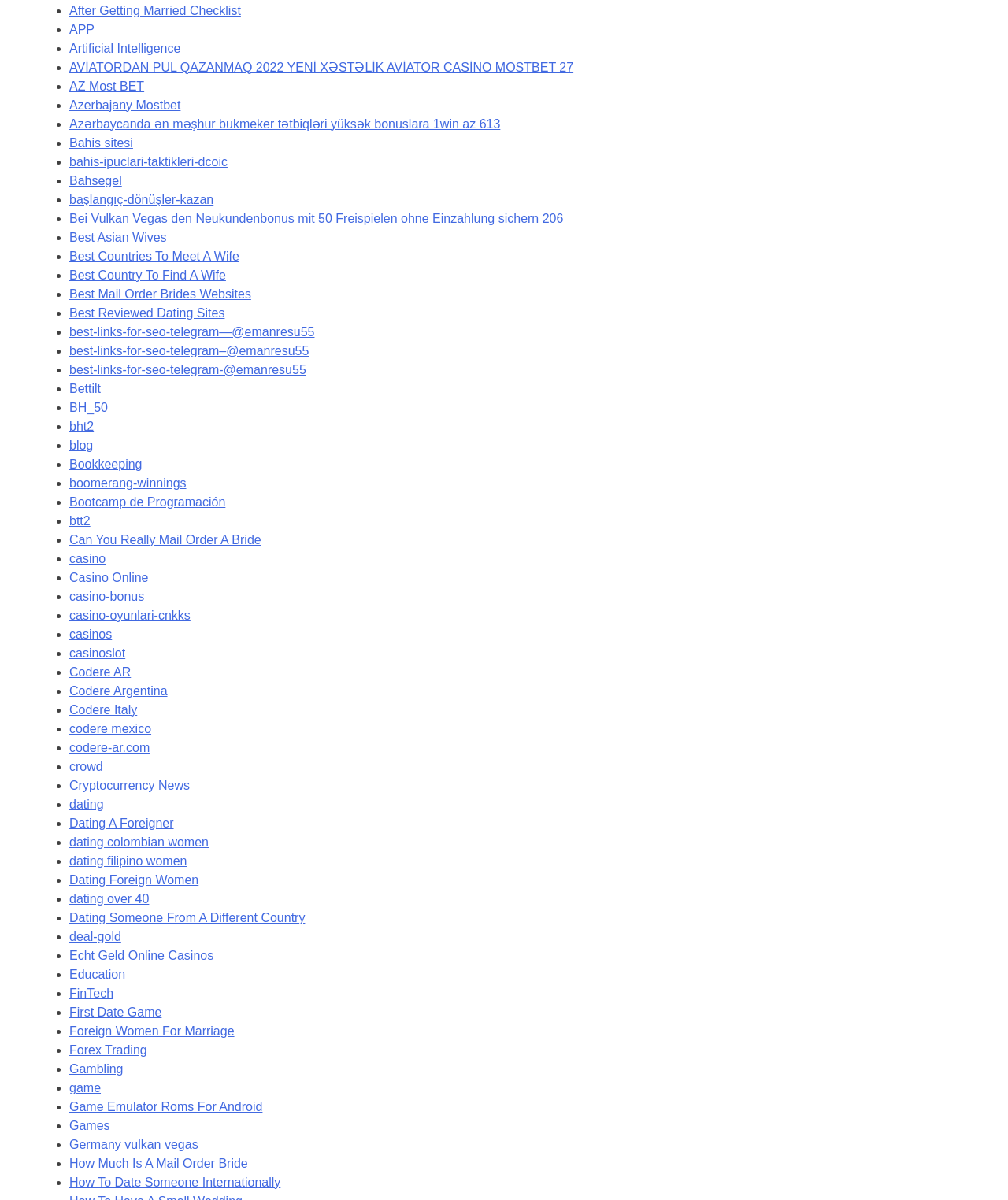Determine the bounding box coordinates for the area that needs to be clicked to fulfill this task: "Check out 'Casino Online'". The coordinates must be given as four float numbers between 0 and 1, i.e., [left, top, right, bottom].

[0.069, 0.476, 0.147, 0.487]